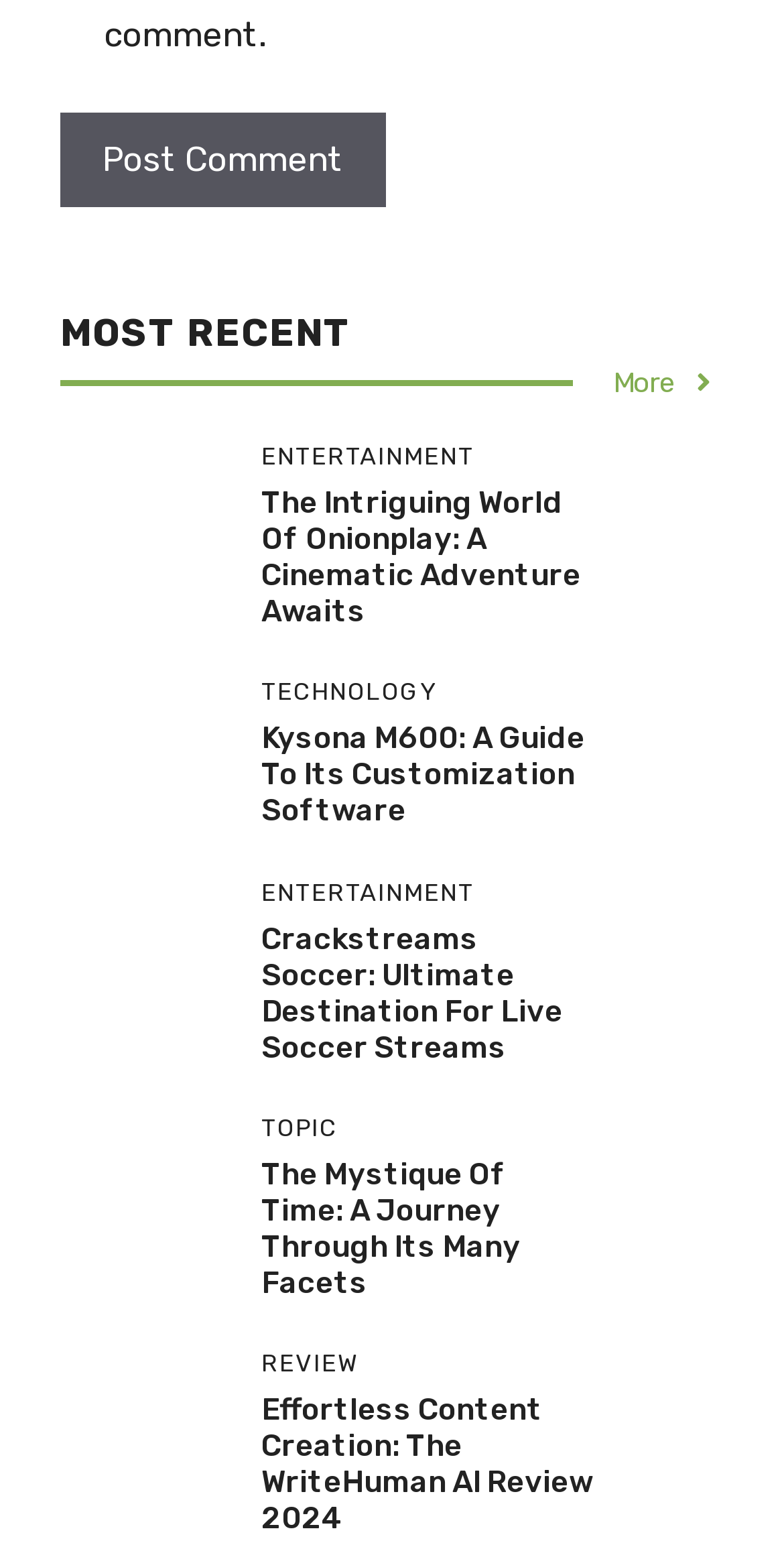Please specify the bounding box coordinates in the format (top-left x, top-left y, bottom-right x, bottom-right y), with values ranging from 0 to 1. Identify the bounding box for the UI component described as follows: alt="Time"

[0.077, 0.771, 0.282, 0.797]